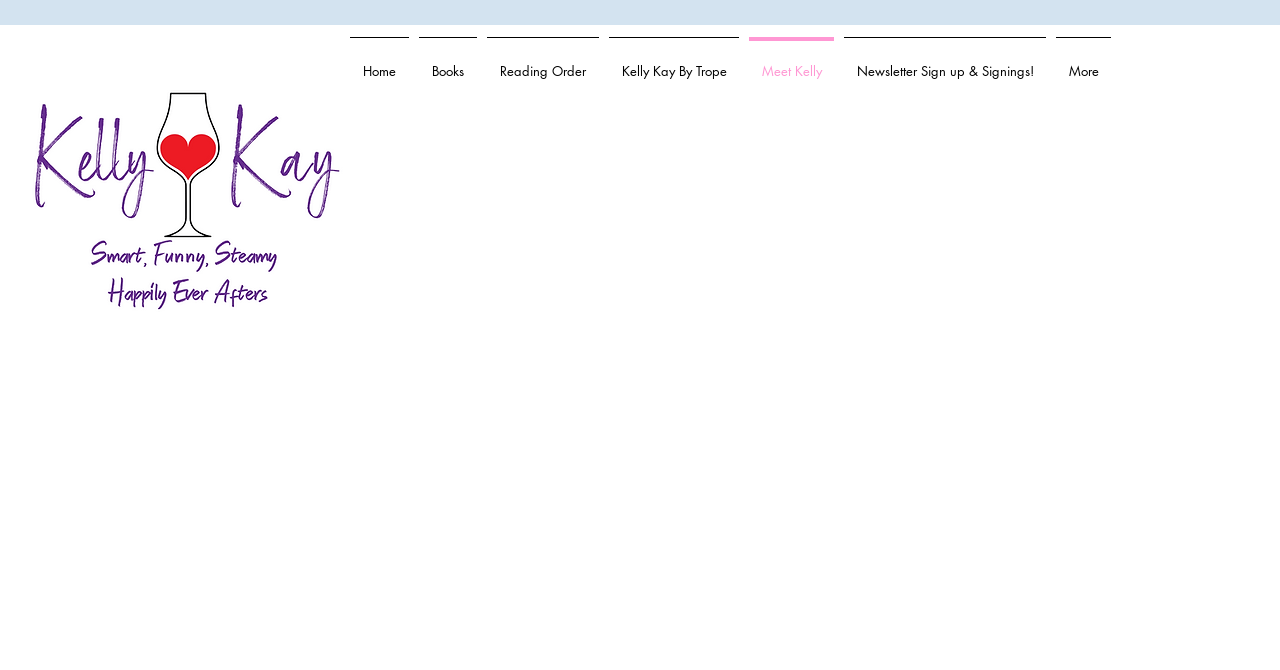Review the image closely and give a comprehensive answer to the question: How many navigation links are there on the top?

By examining the navigation element 'Site', it contains 8 links: 'Home', 'Books', 'Reading Order', 'Kelly Kay By Trope', 'Meet Kelly', 'Newsletter Sign up & Signings!', and 'More'.